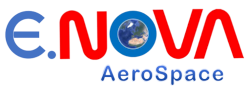Please provide a one-word or short phrase answer to the question:
What is depicted emblematically in the logo?

a globe